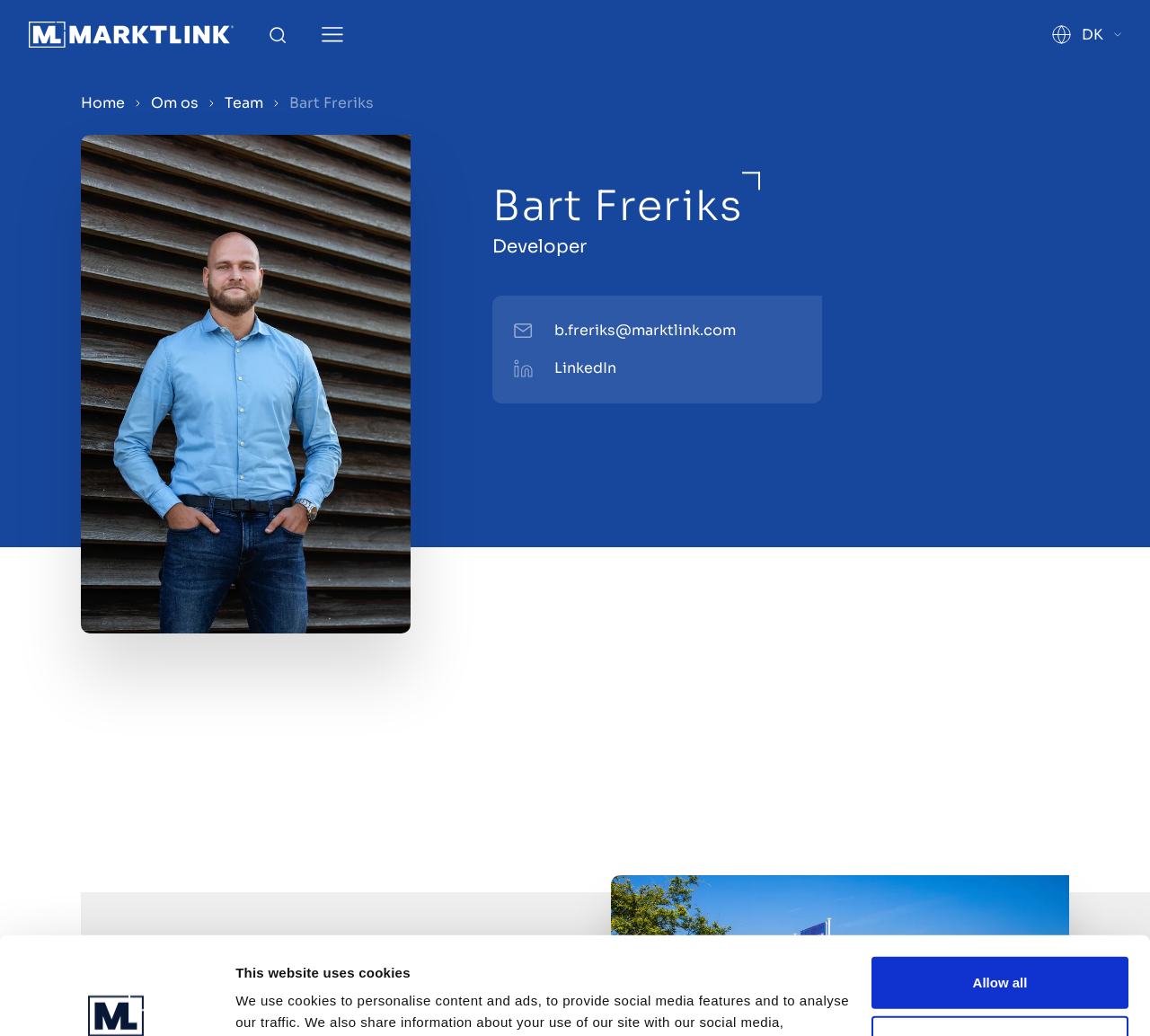What is the email address of Bart Freriks?
Please look at the screenshot and answer using one word or phrase.

b.freriks@marktlink.com